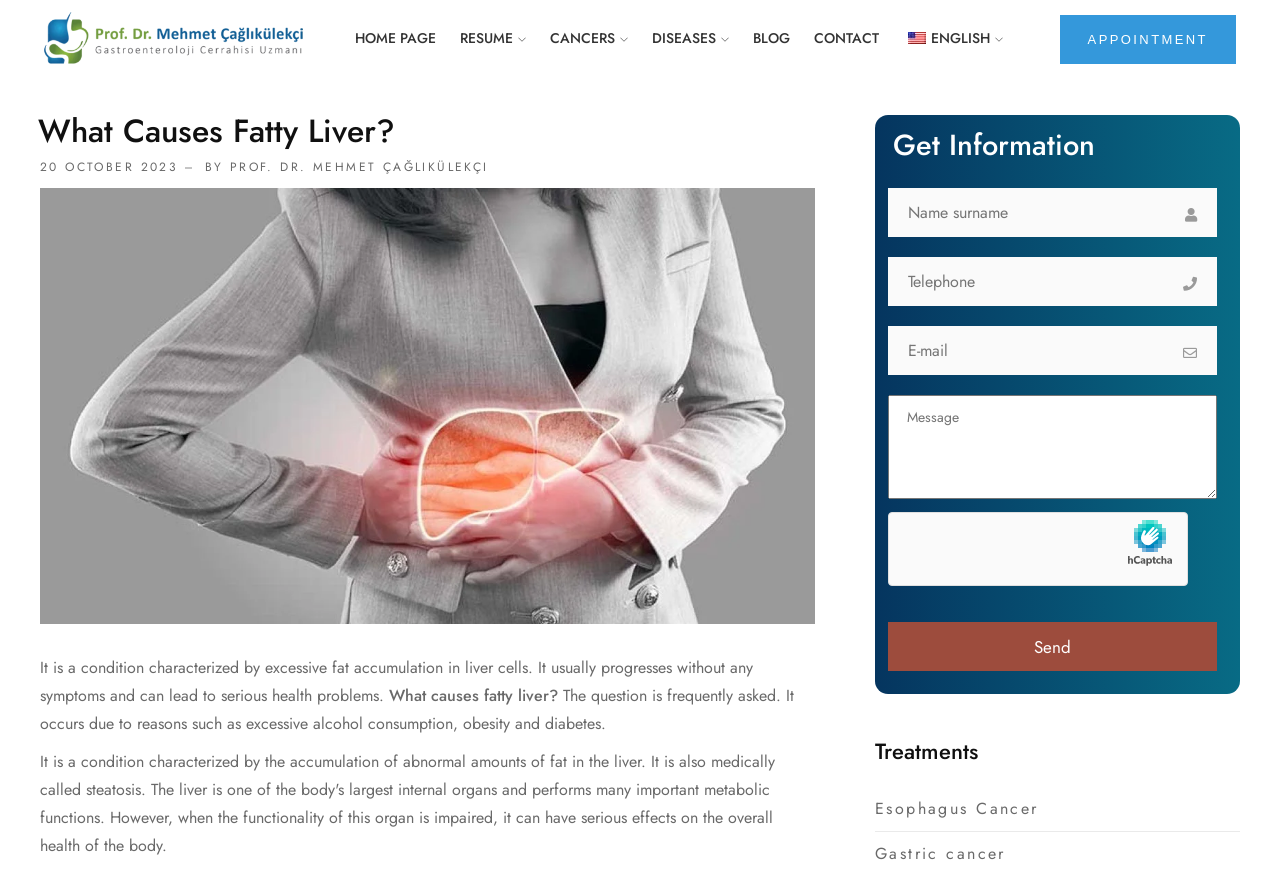Please find the bounding box coordinates for the clickable element needed to perform this instruction: "Click the APPOINTMENT link".

[0.828, 0.017, 0.966, 0.074]